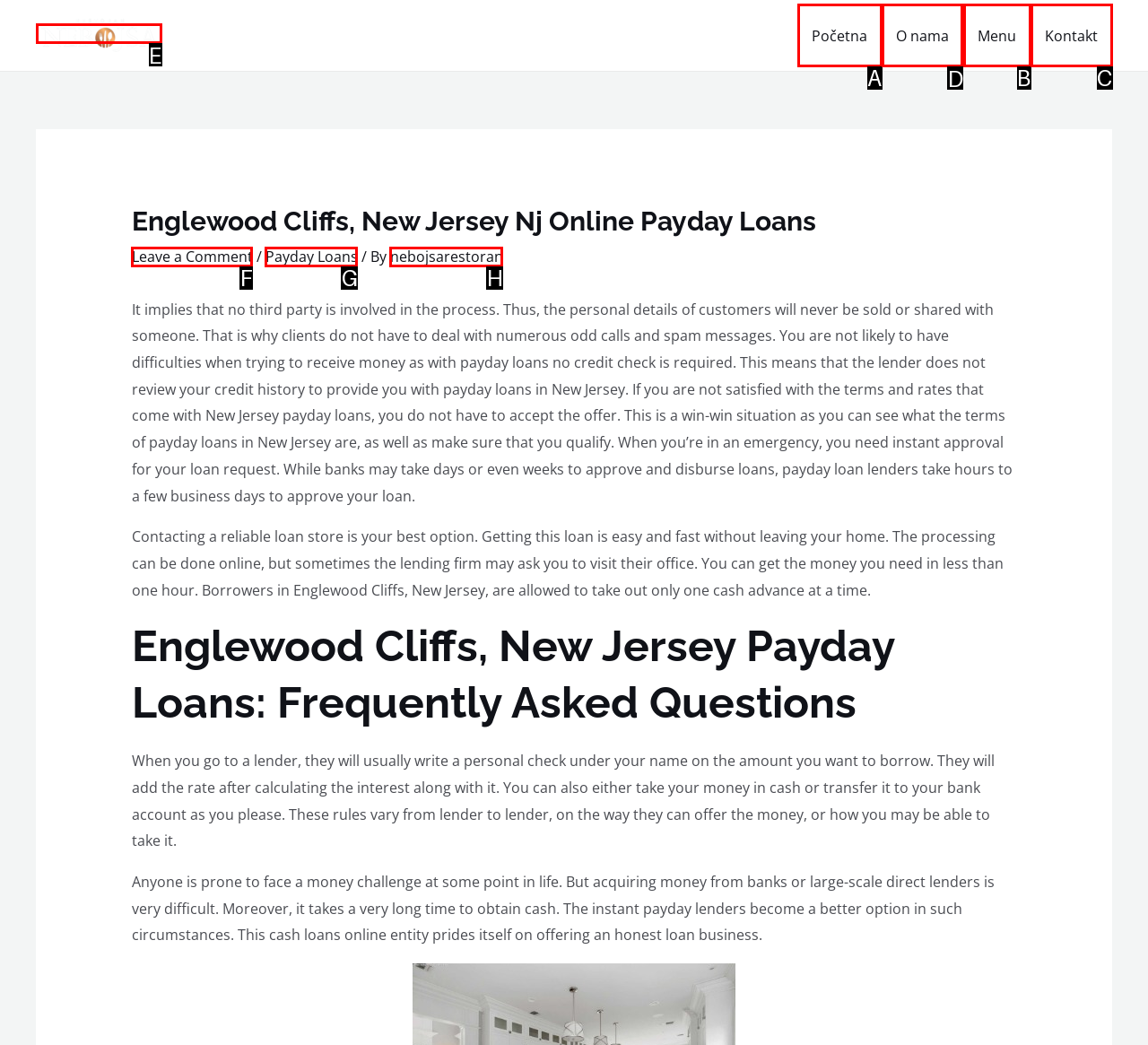From the given options, choose the one to complete the task: Check email
Indicate the letter of the correct option.

None